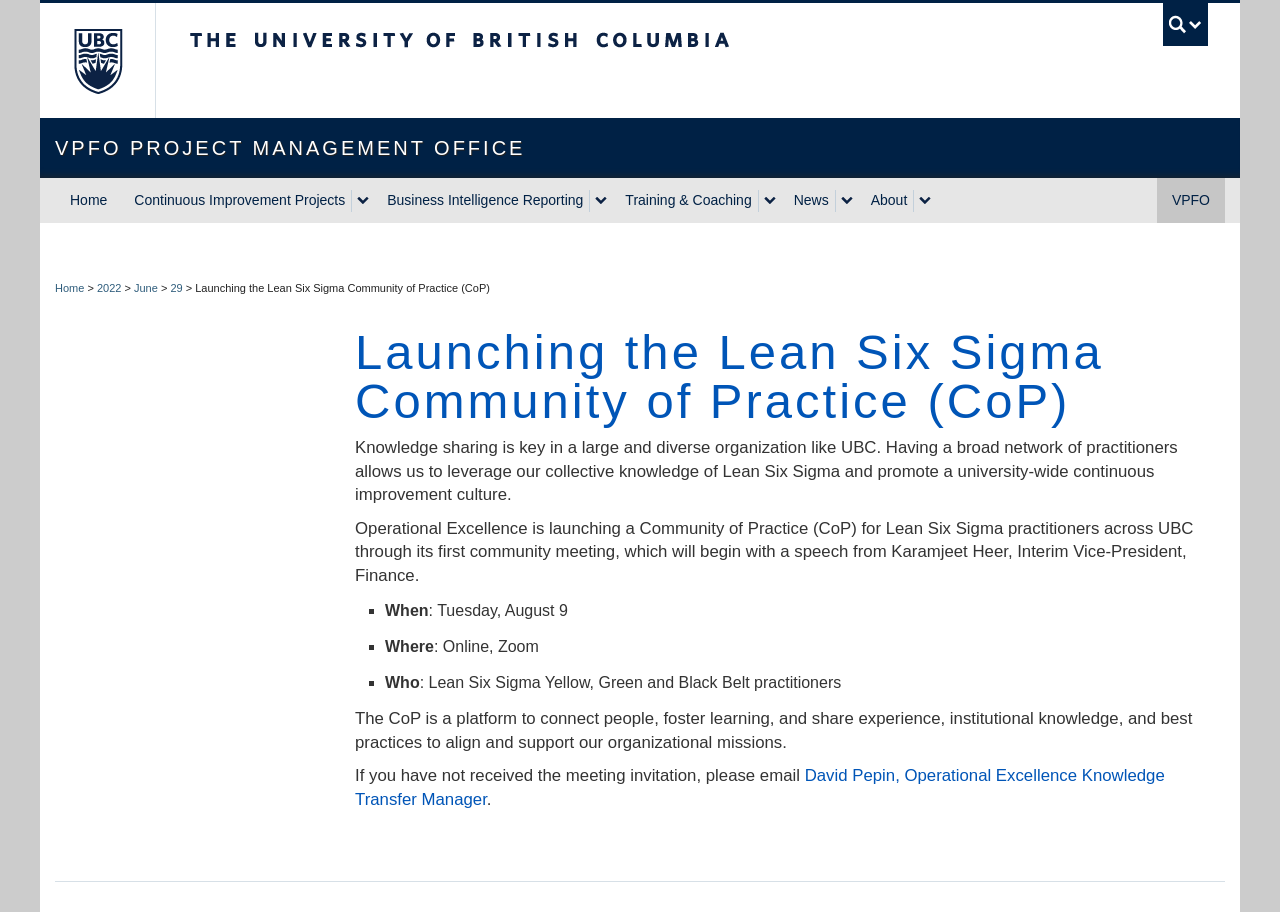Extract the main heading text from the webpage.

Launching the Lean Six Sigma Community of Practice (CoP)